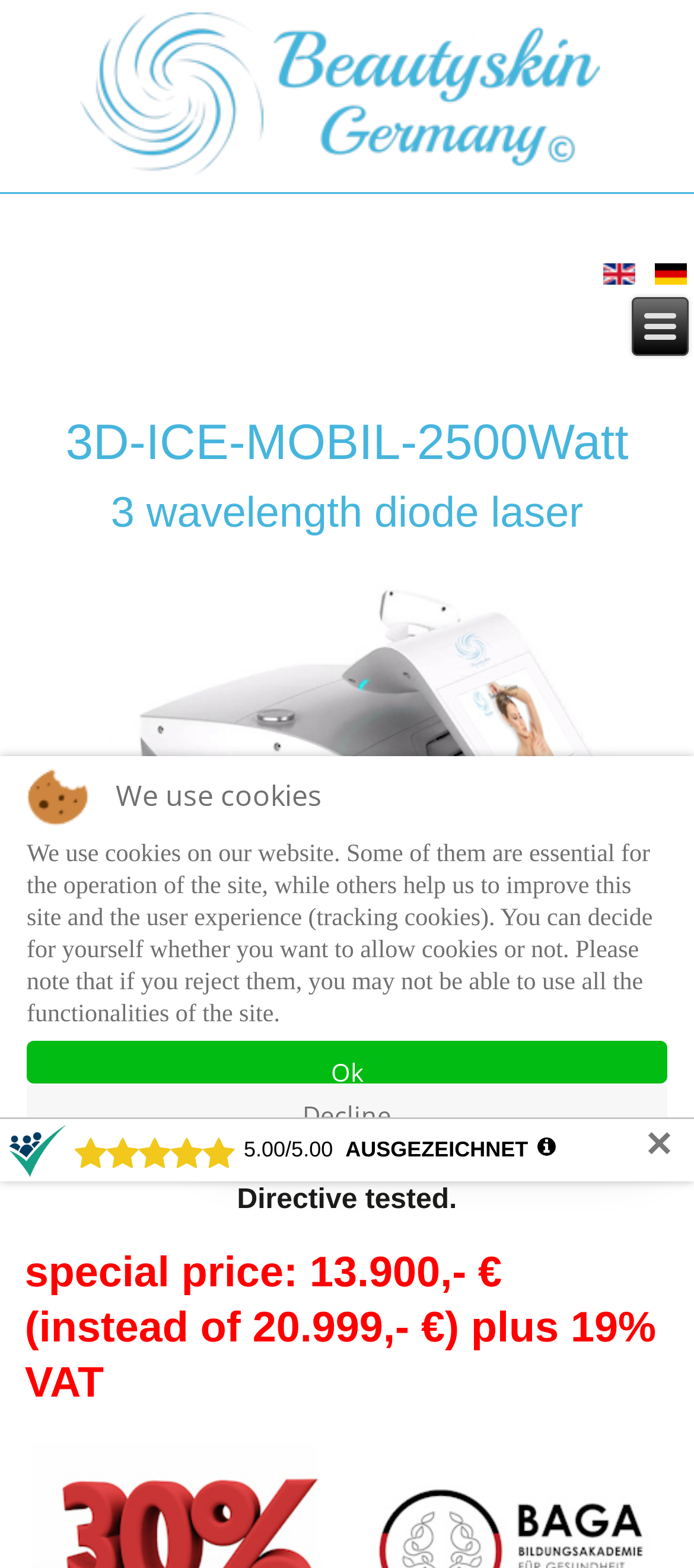What is the certification of the devices?
Refer to the image and provide a thorough answer to the question.

The certification of the devices can be found in the StaticText element on the webpage, which mentions 'Our devices are certified according to EN ISO13485 MDD 93/42/EWG Medical Device Directive tested.'. This certification is likely to be a regulatory requirement for medical devices, and the company is highlighting its compliance with these standards.